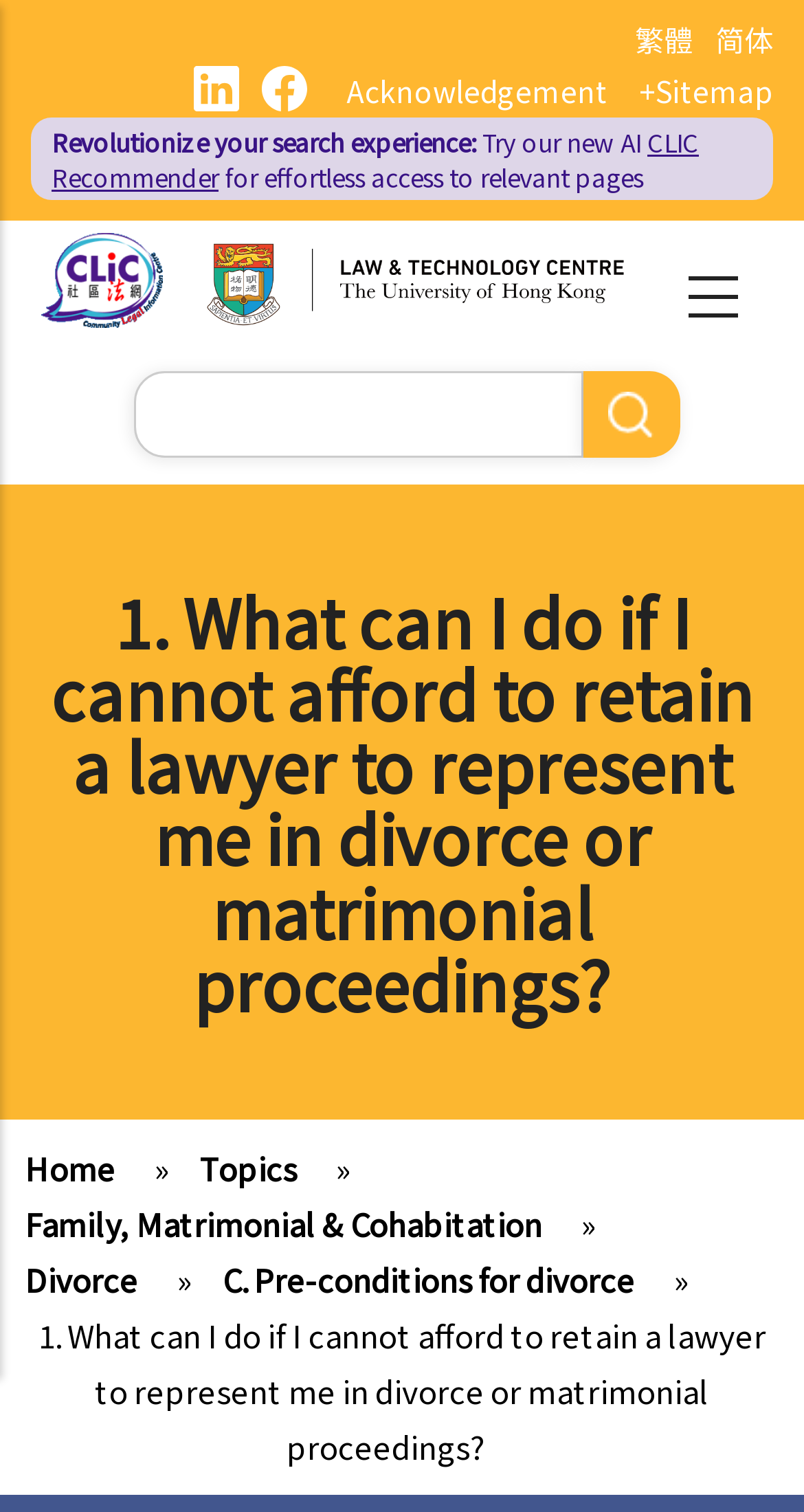Identify the bounding box of the HTML element described as: "parent_node: Acknowledgement".

[0.213, 0.044, 0.297, 0.074]